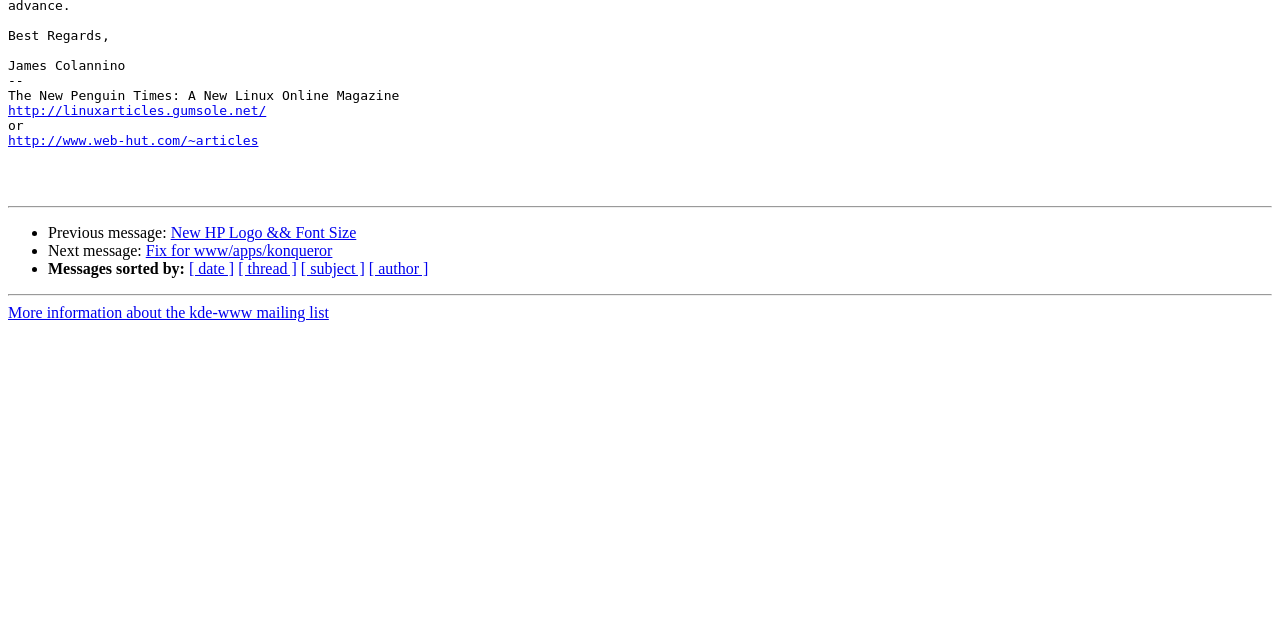Bounding box coordinates are specified in the format (top-left x, top-left y, bottom-right x, bottom-right y). All values are floating point numbers bounded between 0 and 1. Please provide the bounding box coordinate of the region this sentence describes: http://linuxarticles.gumsole.net/

[0.006, 0.162, 0.208, 0.185]